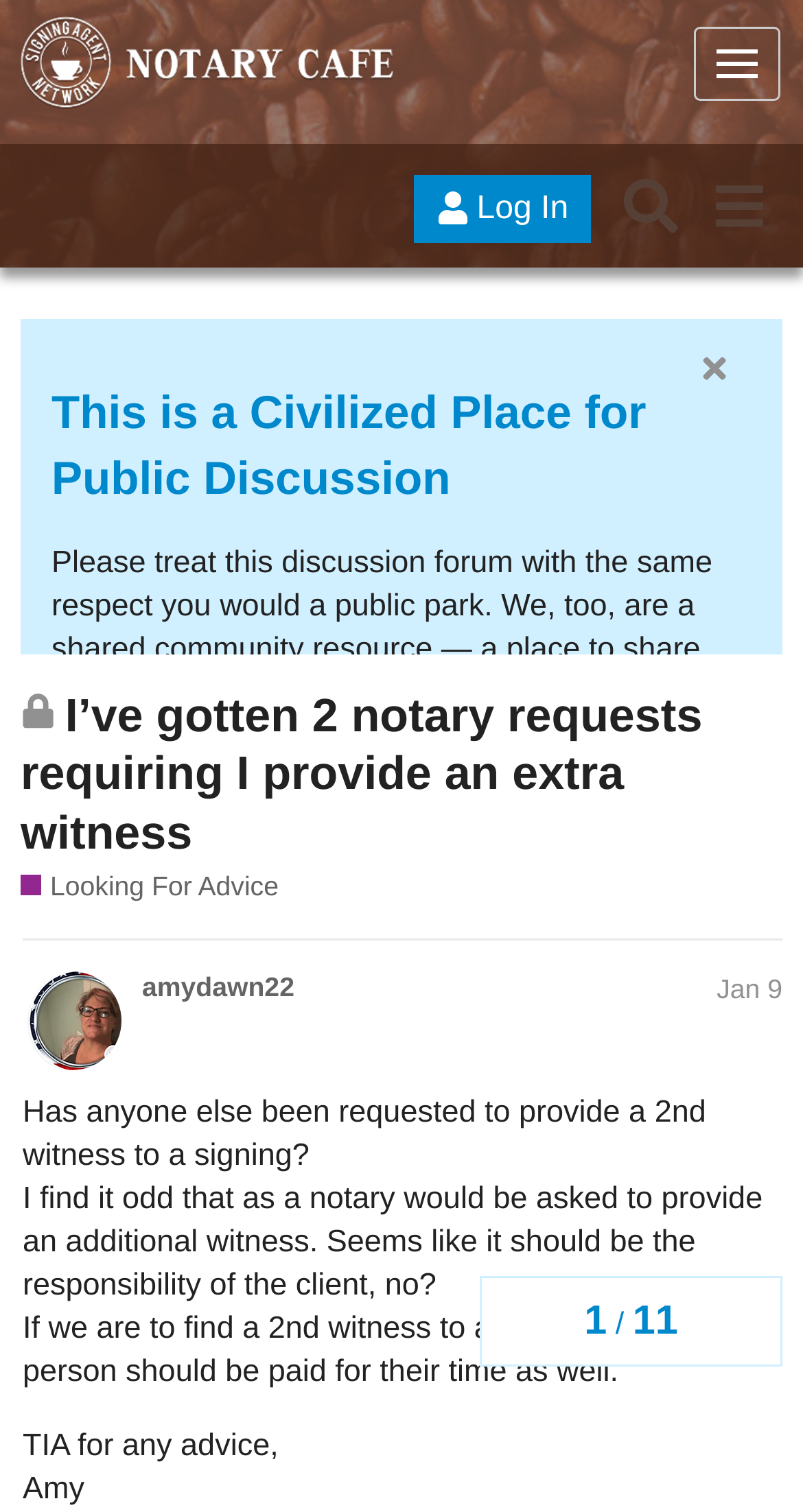What is the topic of this discussion?
Please provide a comprehensive answer based on the information in the image.

Based on the webpage content, the topic of this discussion is about notary requests, specifically about providing an extra witness to a signing.